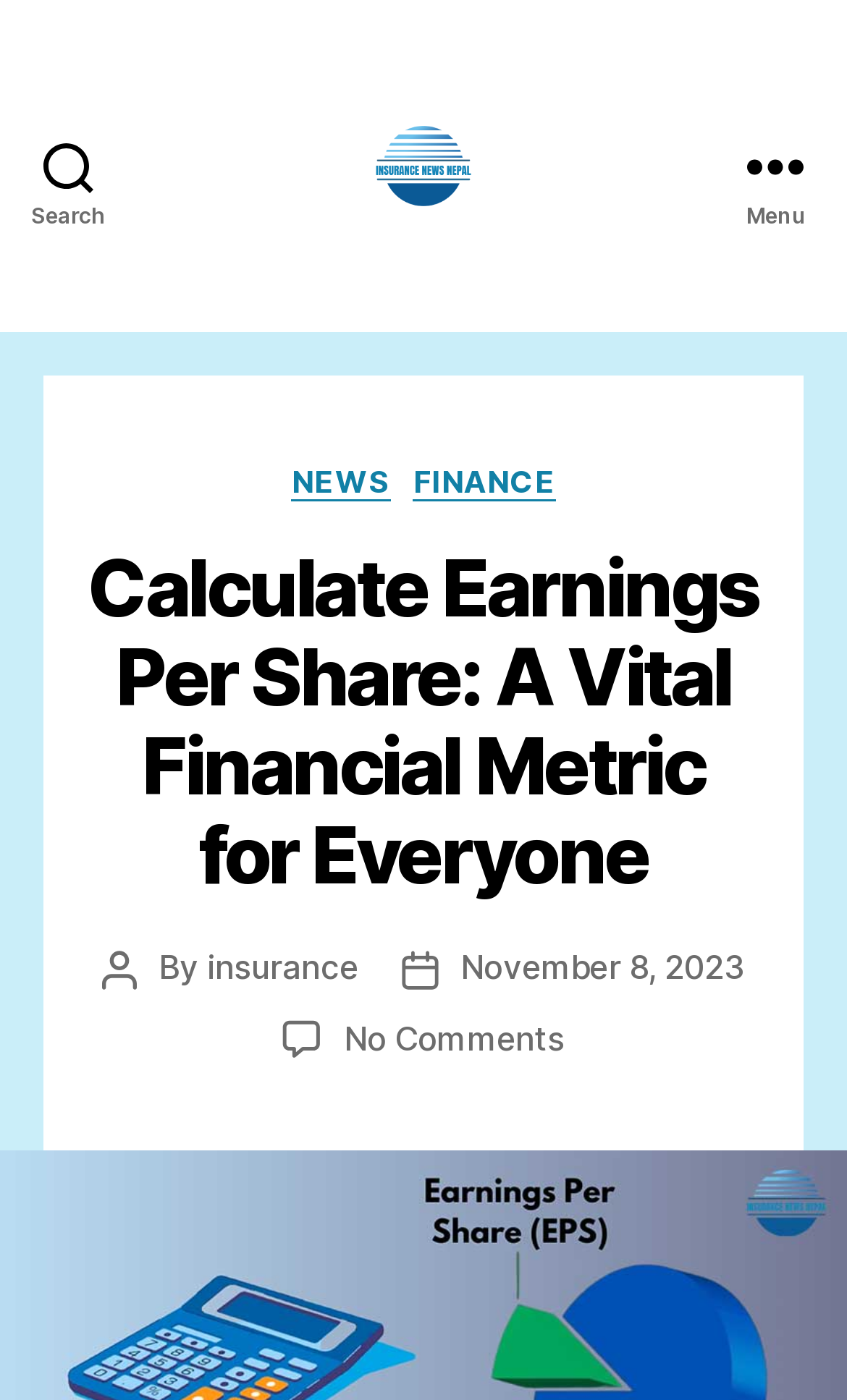What is the author of the article?
Refer to the image and provide a one-word or short phrase answer.

insurance